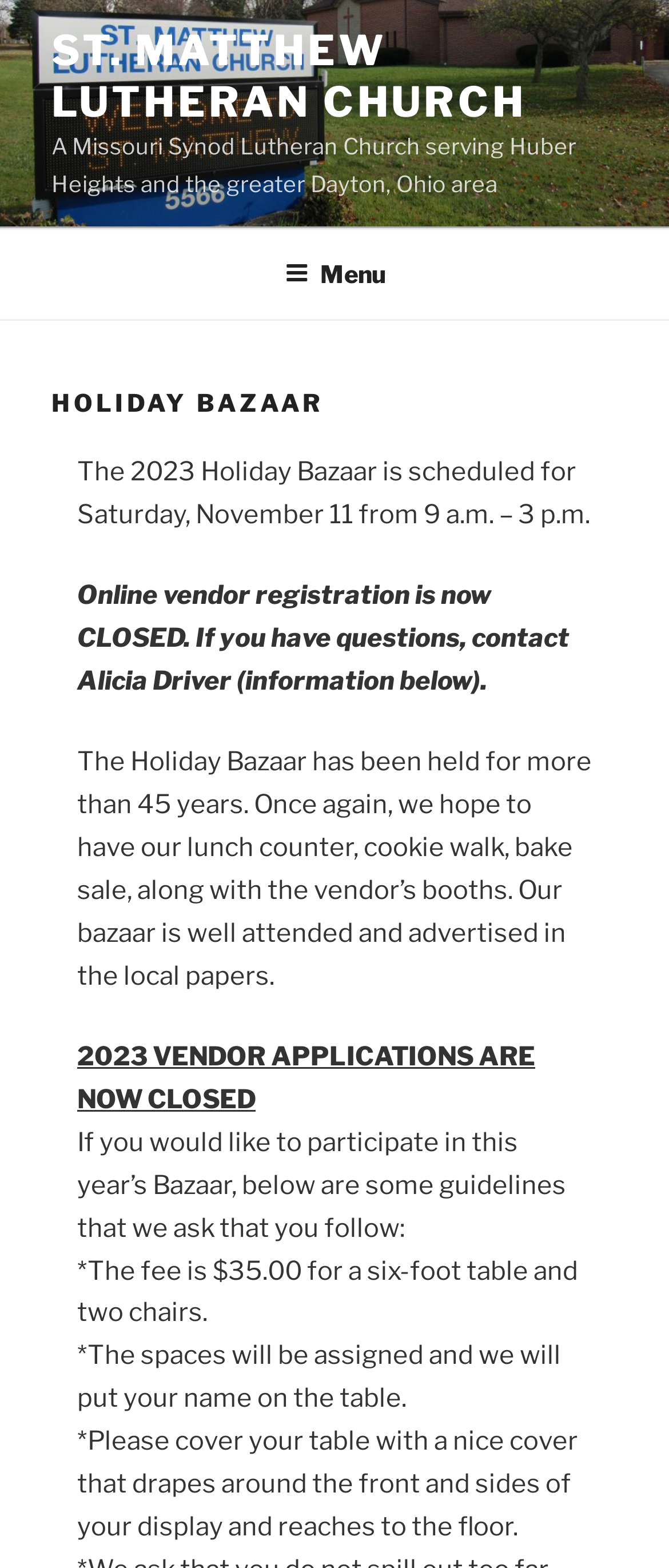Answer the following query concisely with a single word or phrase:
What is the purpose of the Holiday Bazaar?

To have lunch counter, cookie walk, bake sale, and vendor booths